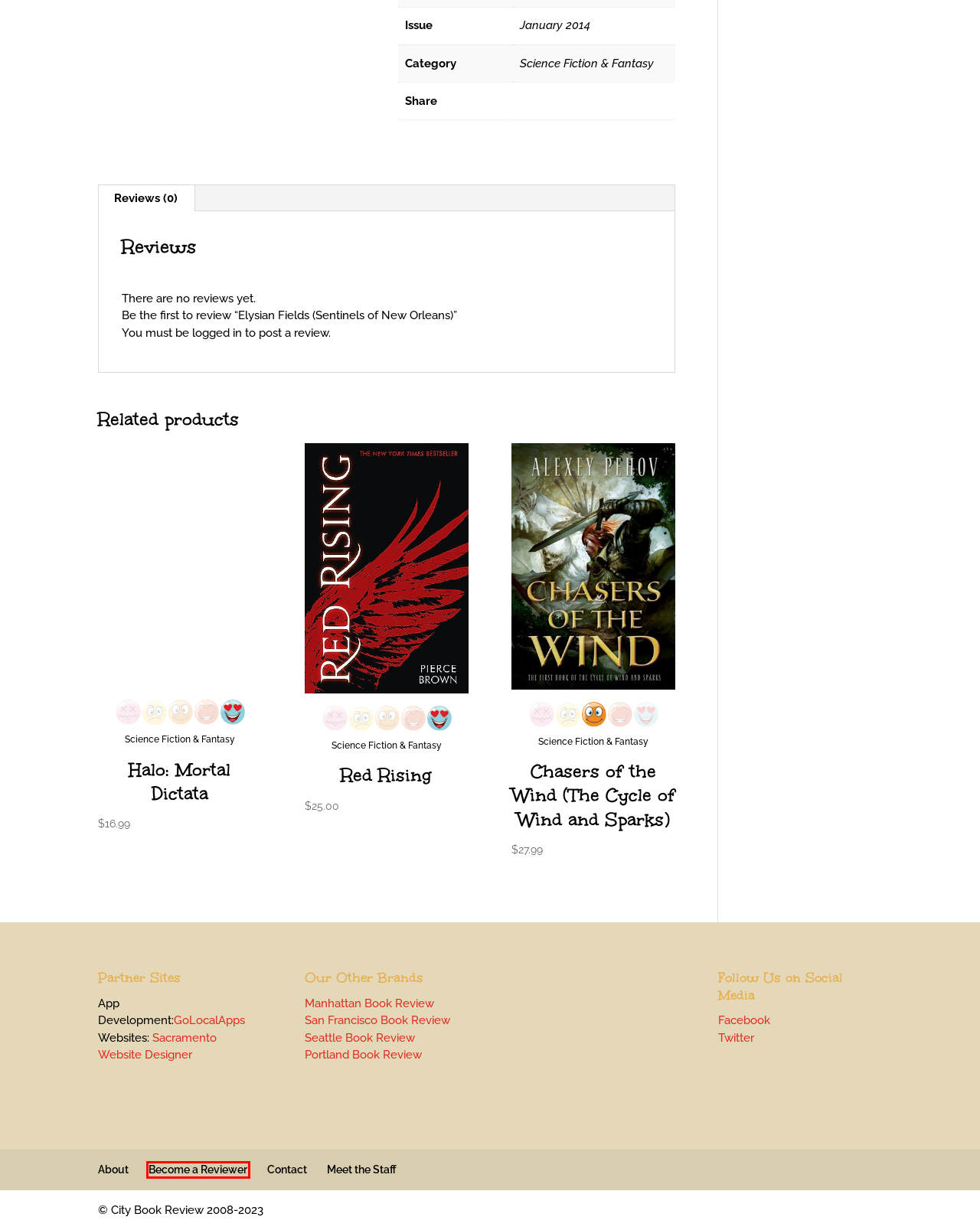A screenshot of a webpage is given, marked with a red bounding box around a UI element. Please select the most appropriate webpage description that fits the new page after clicking the highlighted element. Here are the candidates:
A. Contact | Kids' BookBuzz
B. Become a Reviewer | Kids' BookBuzz
C. Science Fiction & Fantasy | Kids' BookBuzz
D. Meet the Staff | Kids' BookBuzz
E. Portland Book Review | Portland's Book Review Headquarters
F. Red Rising | Kids' BookBuzz
G. About | Kids' BookBuzz
H. GoLocalApps | Making finding easier | Your local app developer

B